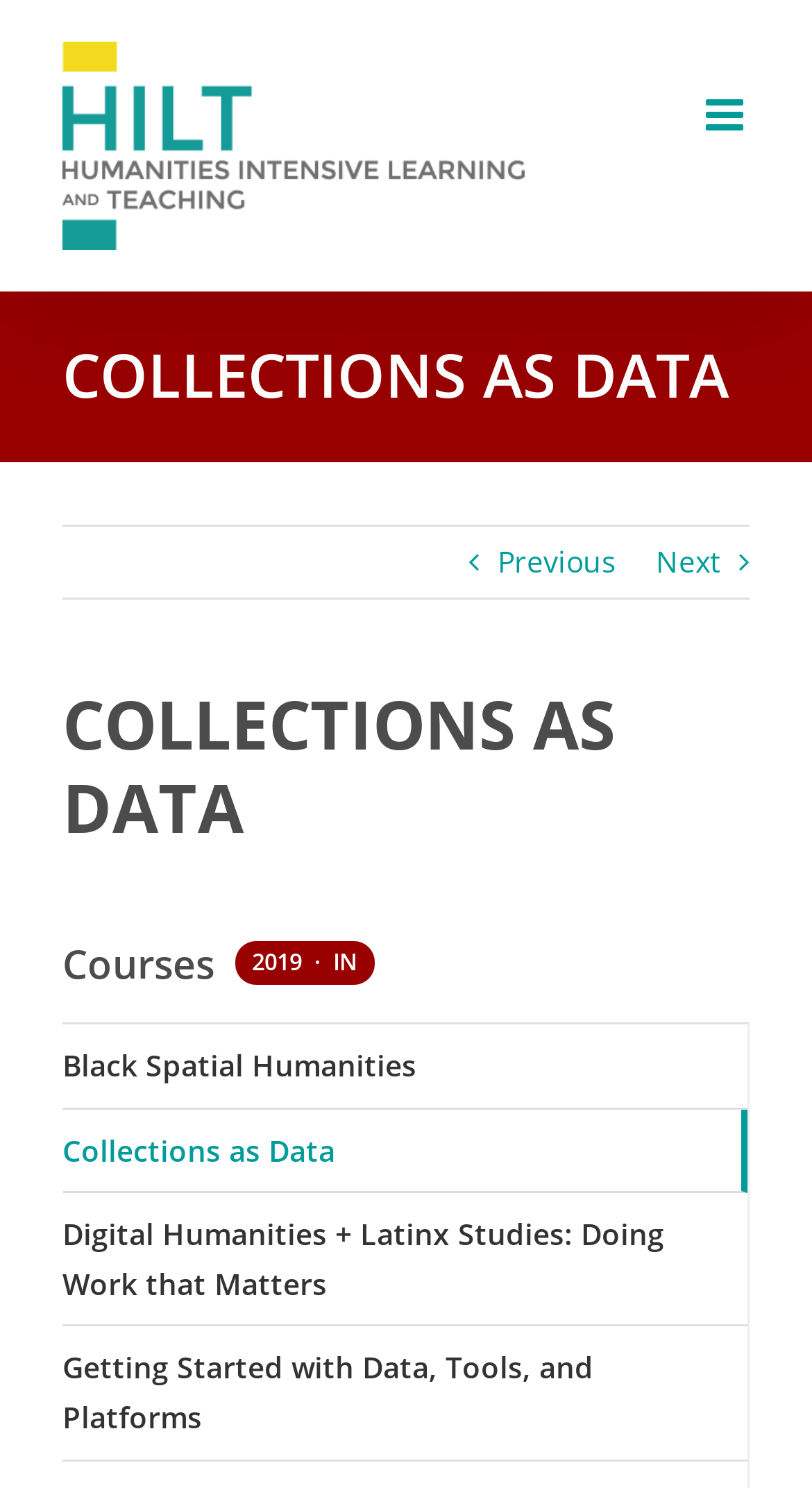Determine the bounding box for the UI element that matches this description: "Ruby on Rails".

None